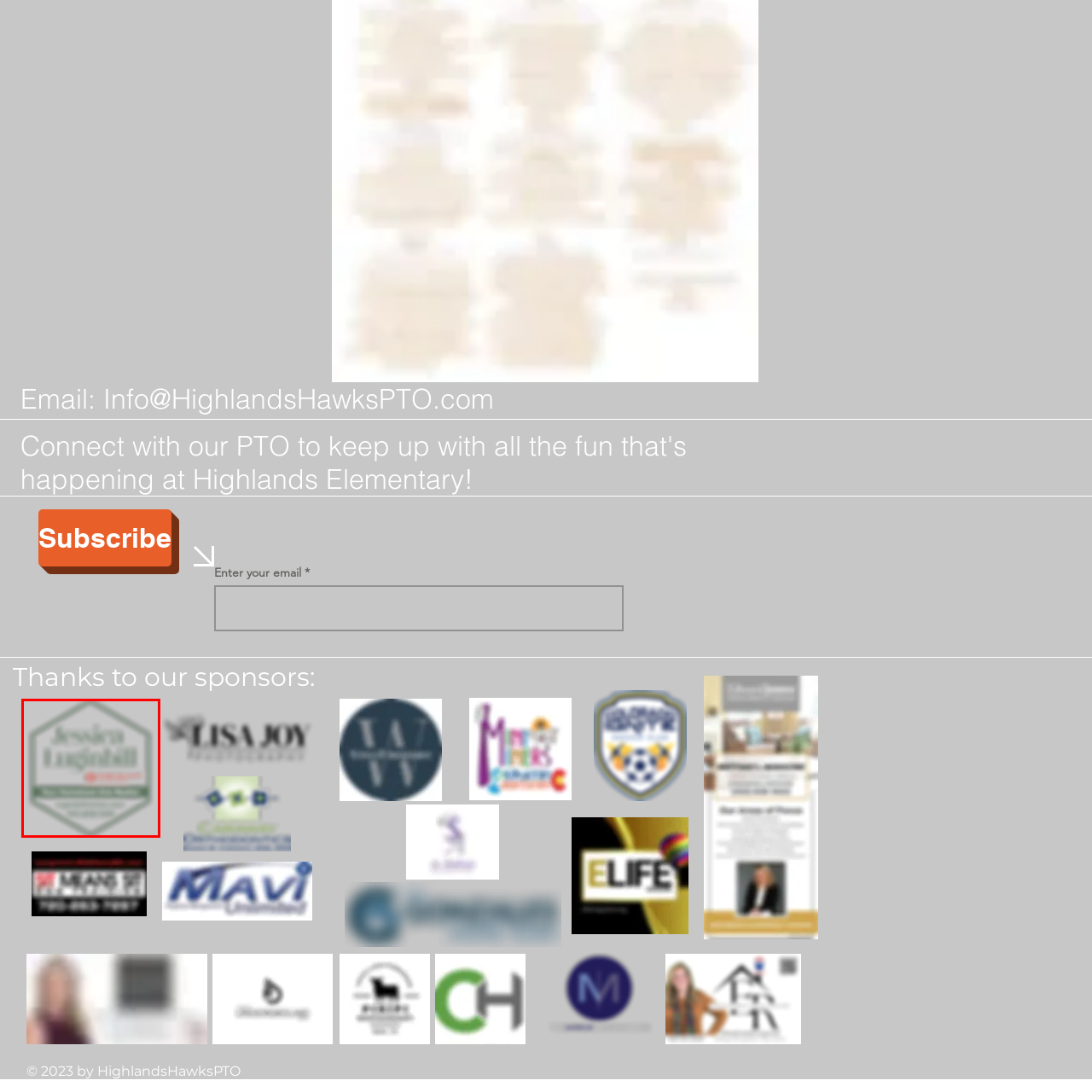What is the purpose of the logo?
Look at the image highlighted within the red bounding box and provide a detailed answer to the question.

The caption suggests that the logo is used for branding purposes, possibly in real estate or a related field, which implies that the logo is intended to represent Jessica Luginbill's professional identity and values.